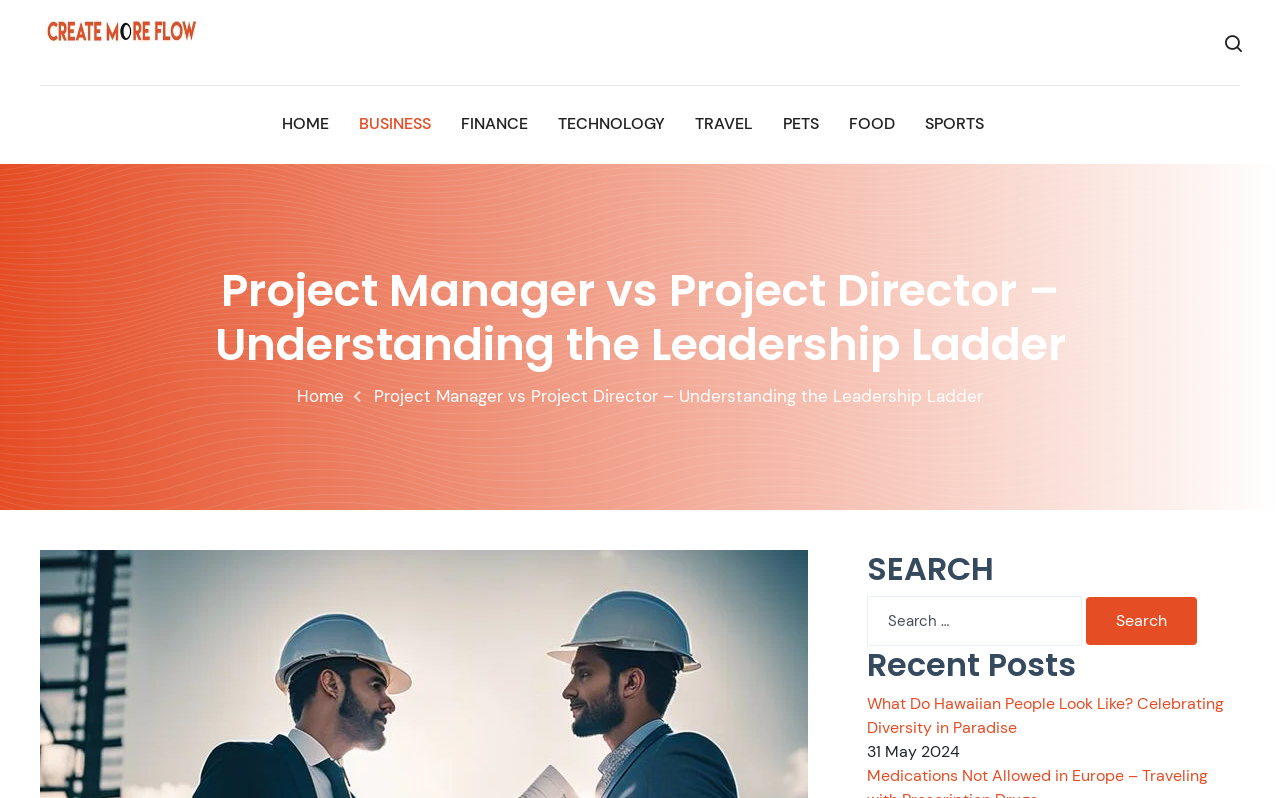Can you show the bounding box coordinates of the region to click on to complete the task described in the instruction: "search for something"?

[0.677, 0.747, 0.969, 0.809]